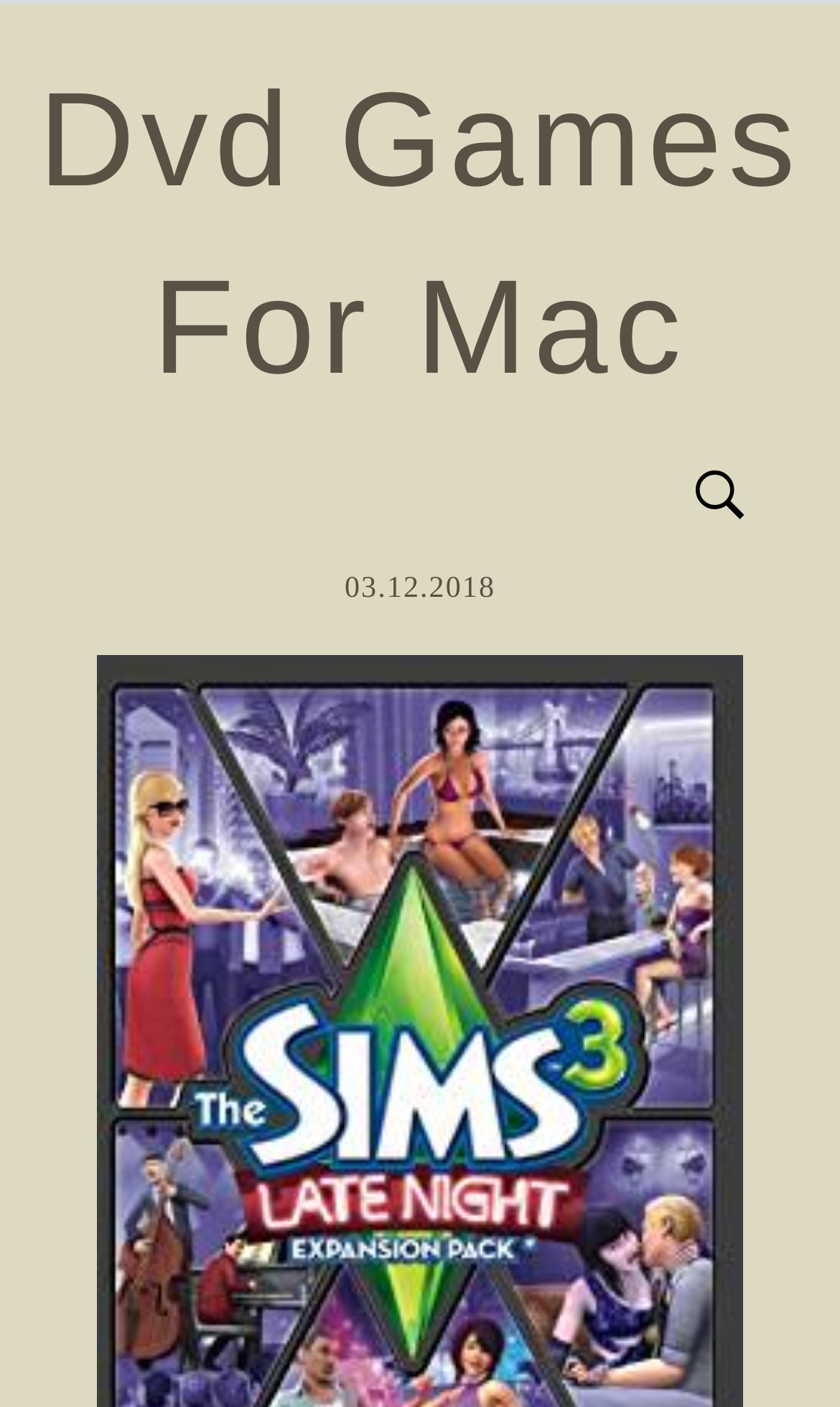Please locate the UI element described by "Really Right" and provide its bounding box coordinates.

None